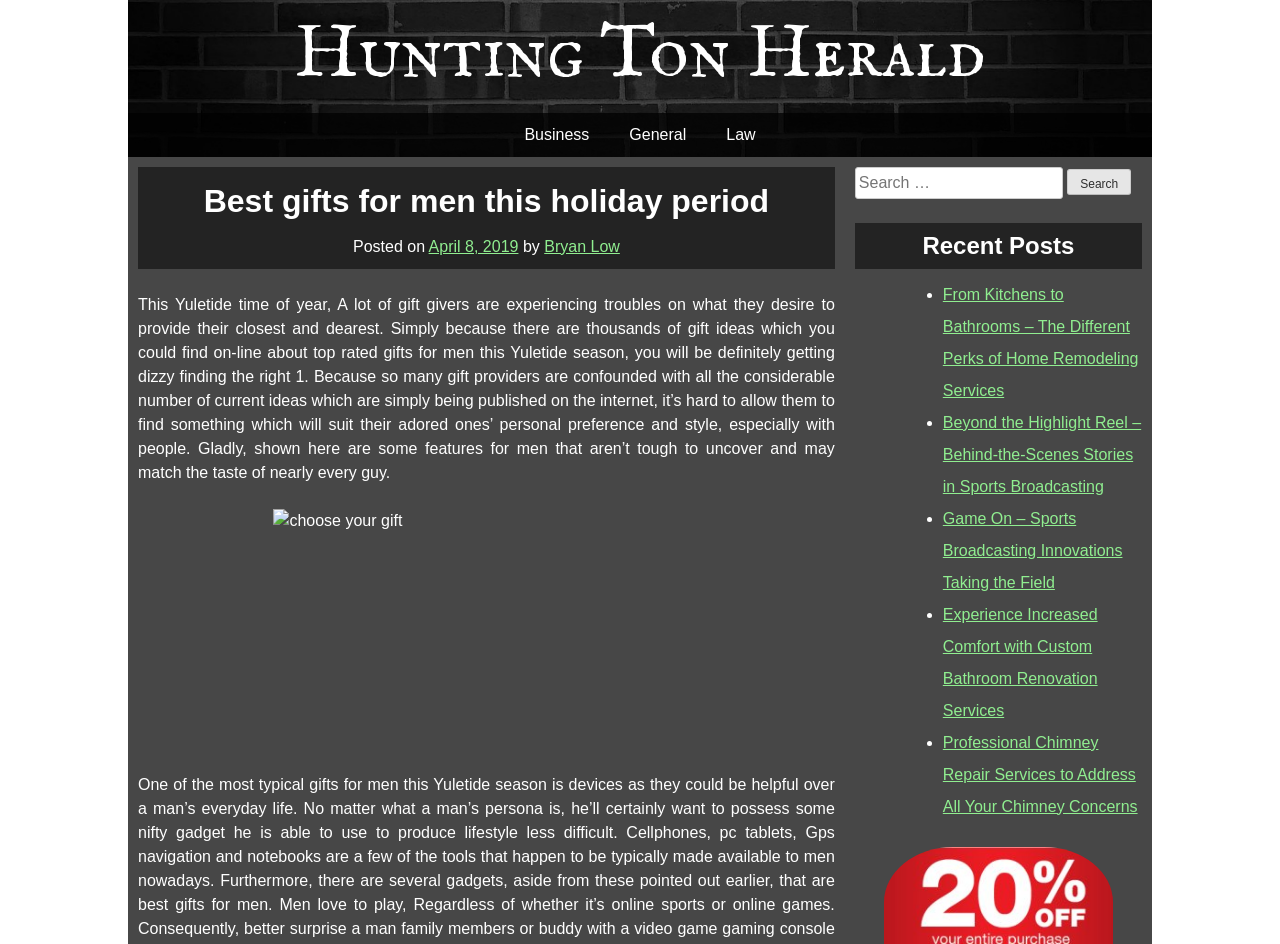Bounding box coordinates should be in the format (top-left x, top-left y, bottom-right x, bottom-right y) and all values should be floating point numbers between 0 and 1. Determine the bounding box coordinate for the UI element described as: Cloudflare

None